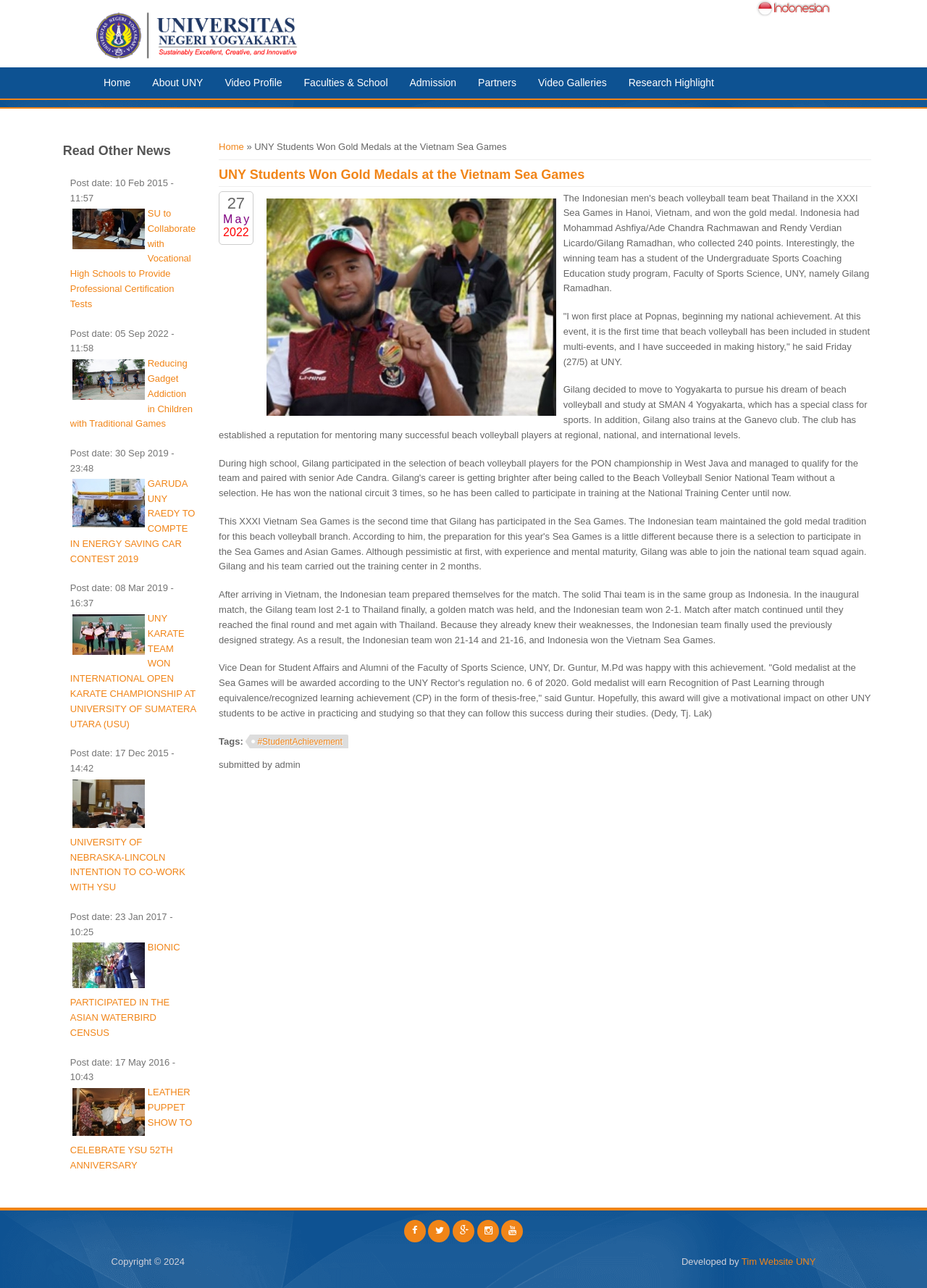Identify the bounding box coordinates for the UI element described as: "Compostable / Biodegradable". The coordinates should be provided as four floats between 0 and 1: [left, top, right, bottom].

None